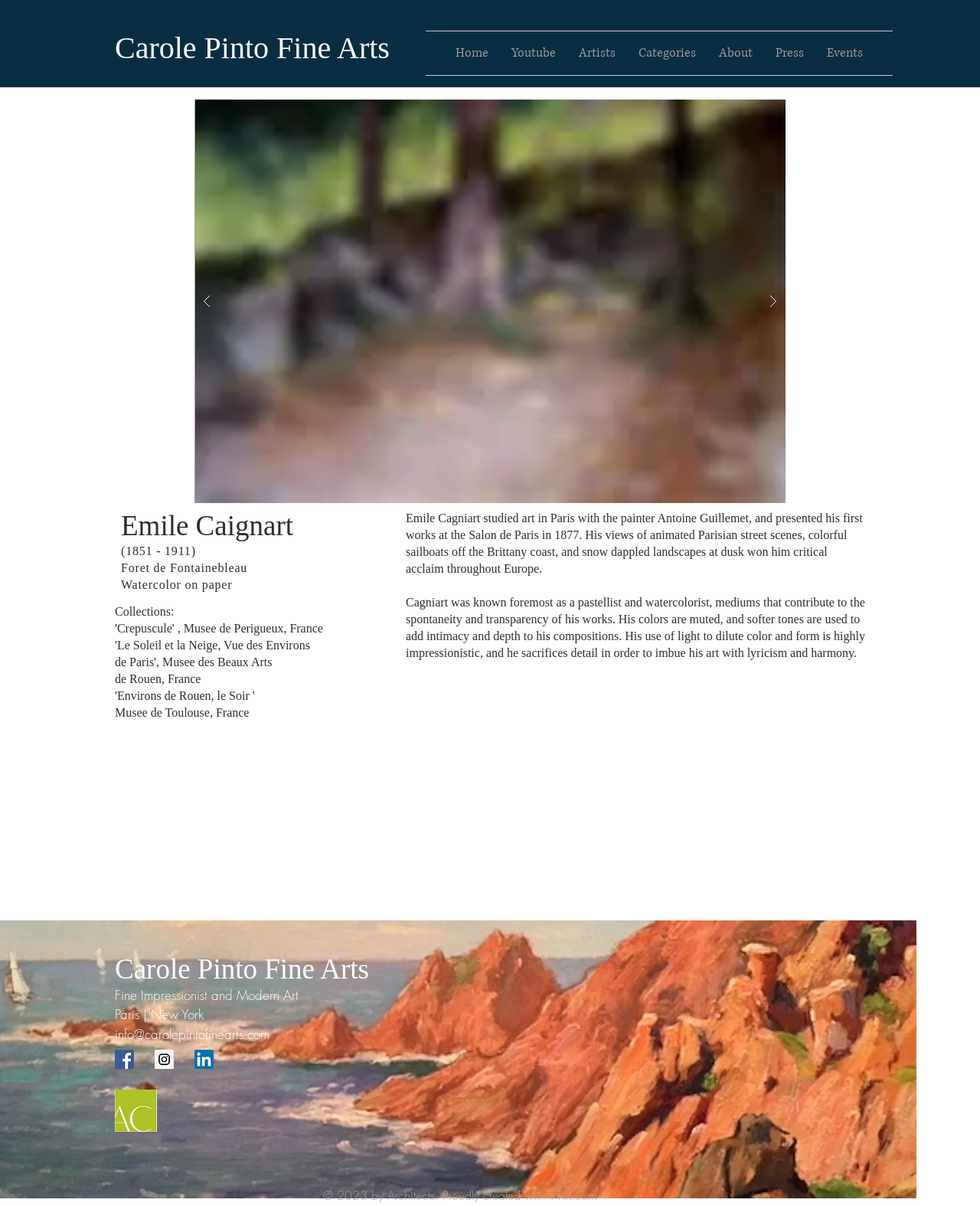Provide the bounding box coordinates of the UI element this sentence describes: "Events".

[0.832, 0.026, 0.892, 0.062]